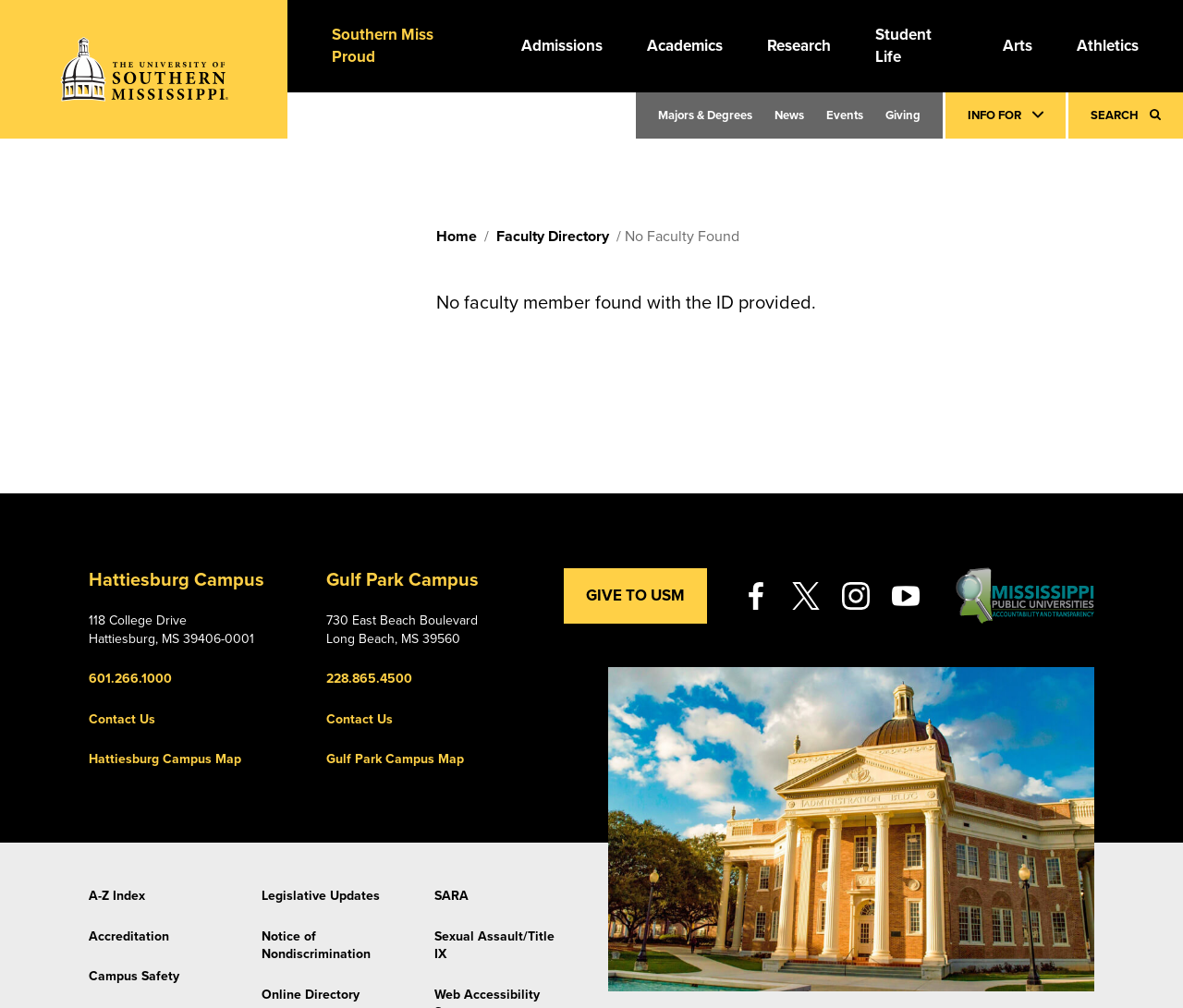What is the name of the university?
Refer to the image and give a detailed answer to the question.

I found the name of the university by looking at the link with the text 'The University of Southern Mississippi' at the top of the page.